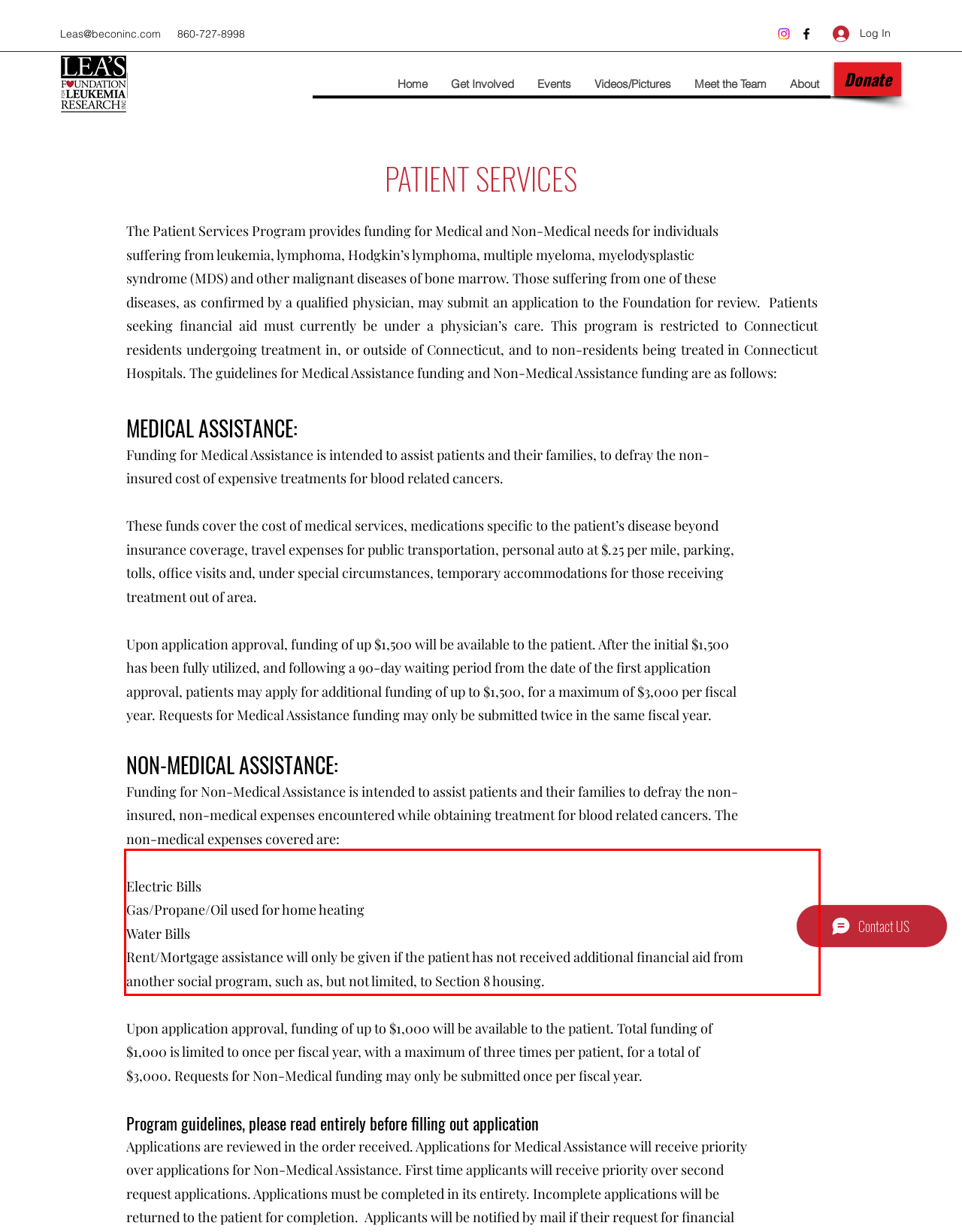Please identify the text within the red rectangular bounding box in the provided webpage screenshot.

Electric Bills Gas/Propane/Oil used for home heating Water Bills Rent/Mortgage assistance will only be given if the patient has not received additional financial aid from another social program, such as, but not limited, to Section 8 housing.